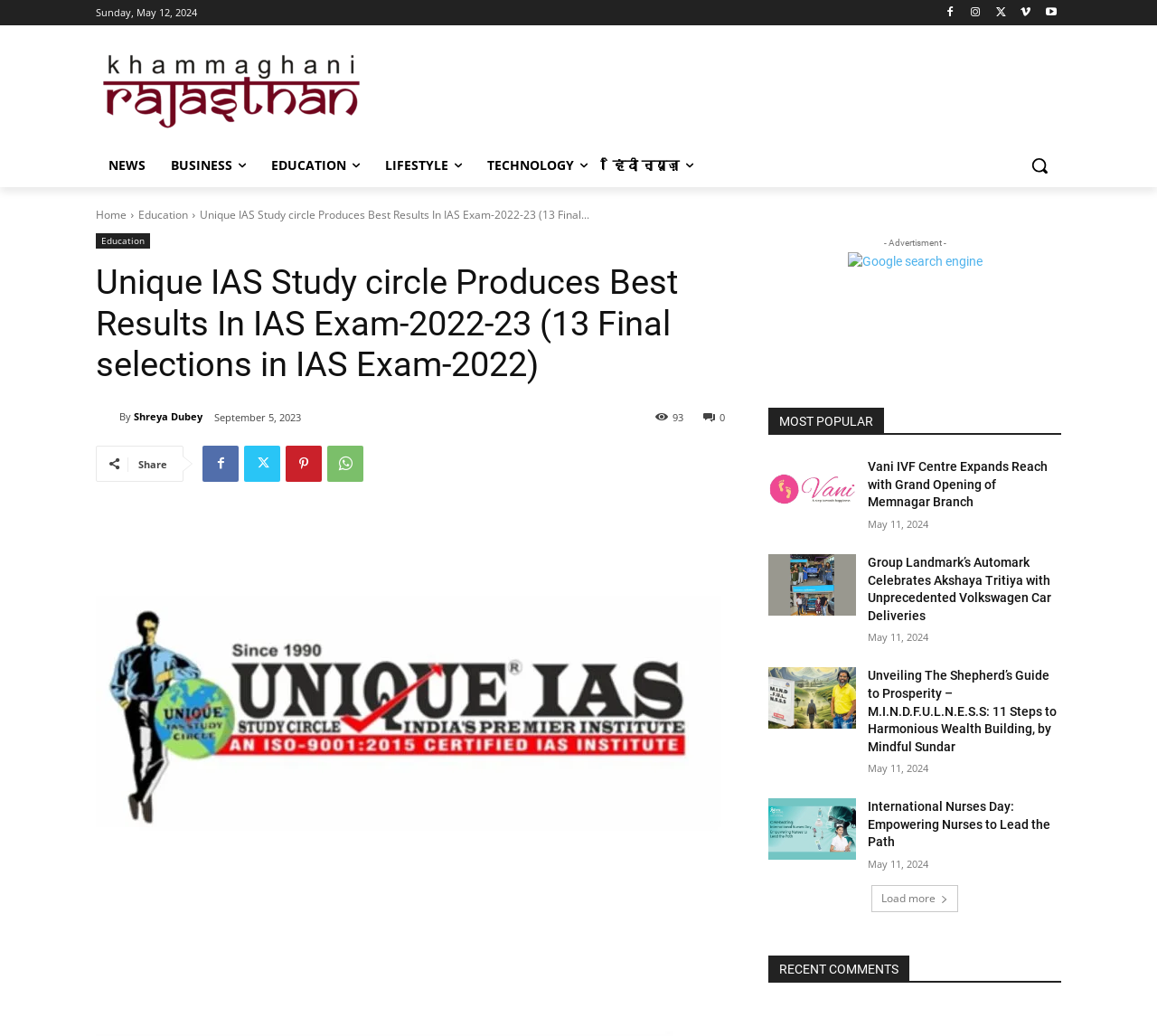Given the element description "parent_node: By title="Shreya Dubey"" in the screenshot, predict the bounding box coordinates of that UI element.

[0.083, 0.394, 0.103, 0.411]